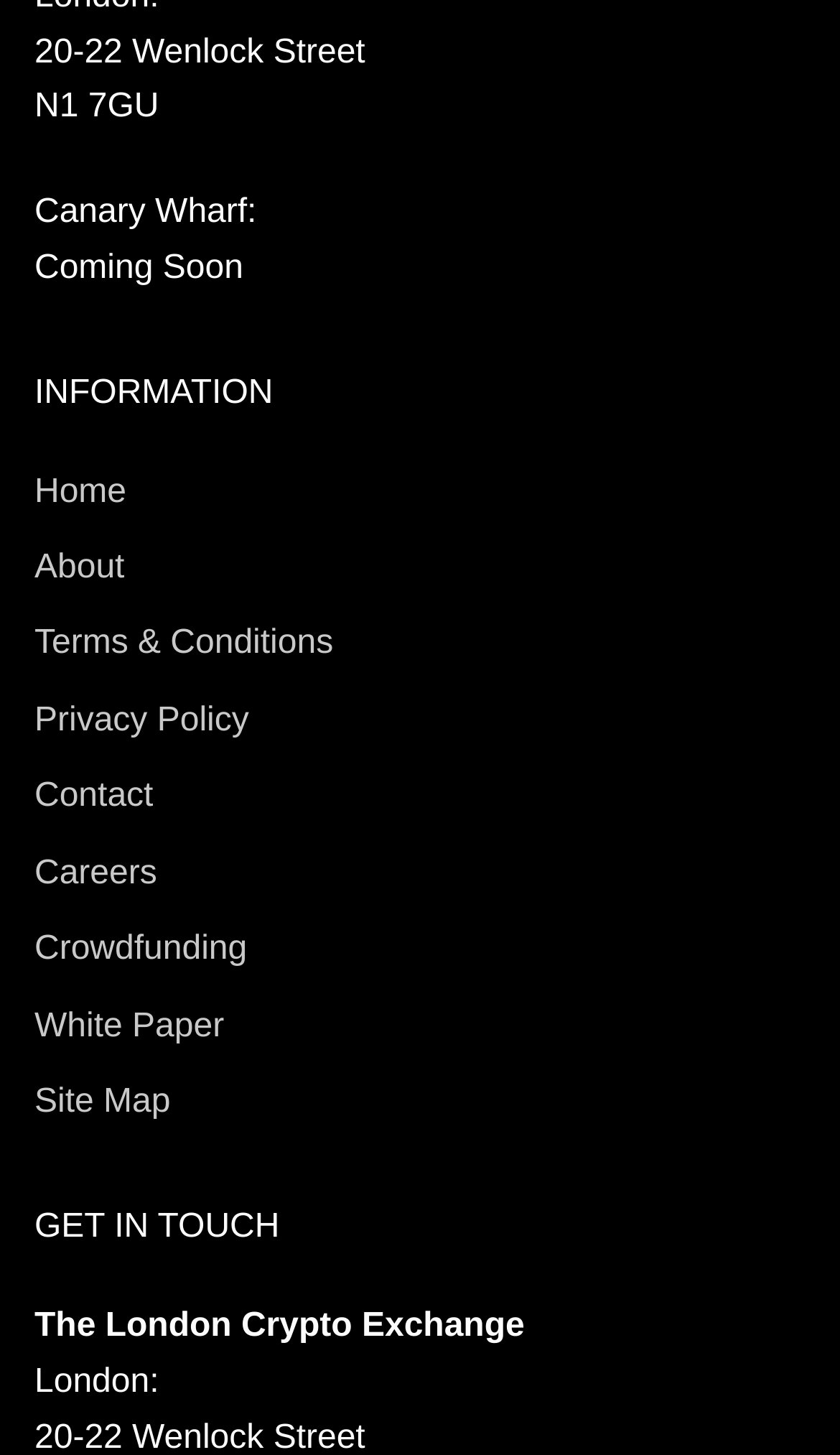Please identify the bounding box coordinates of the area that needs to be clicked to fulfill the following instruction: "contact us."

[0.041, 0.535, 0.182, 0.56]